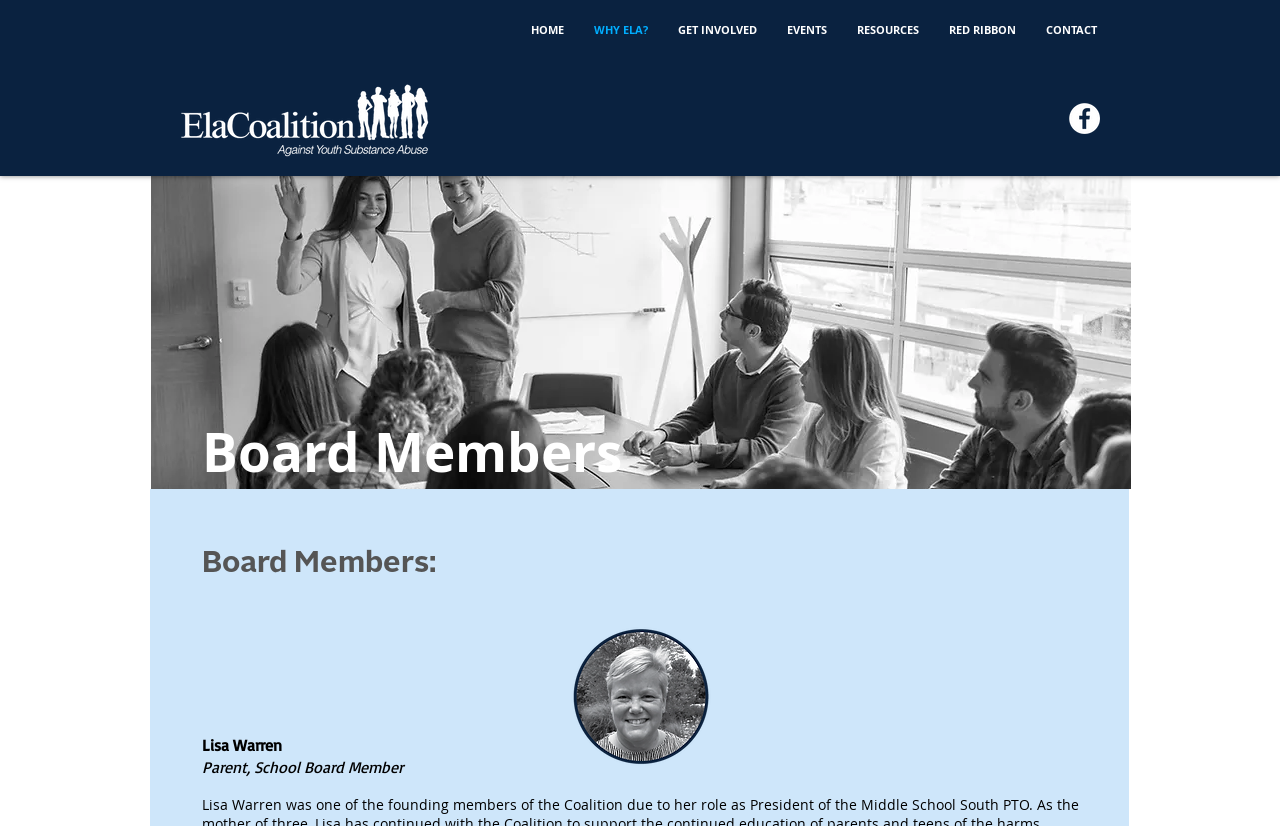What is the name of the first board member?
Based on the image, answer the question with as much detail as possible.

The first board member listed on the webpage is Lisa Warren, who is a parent and a school board member.